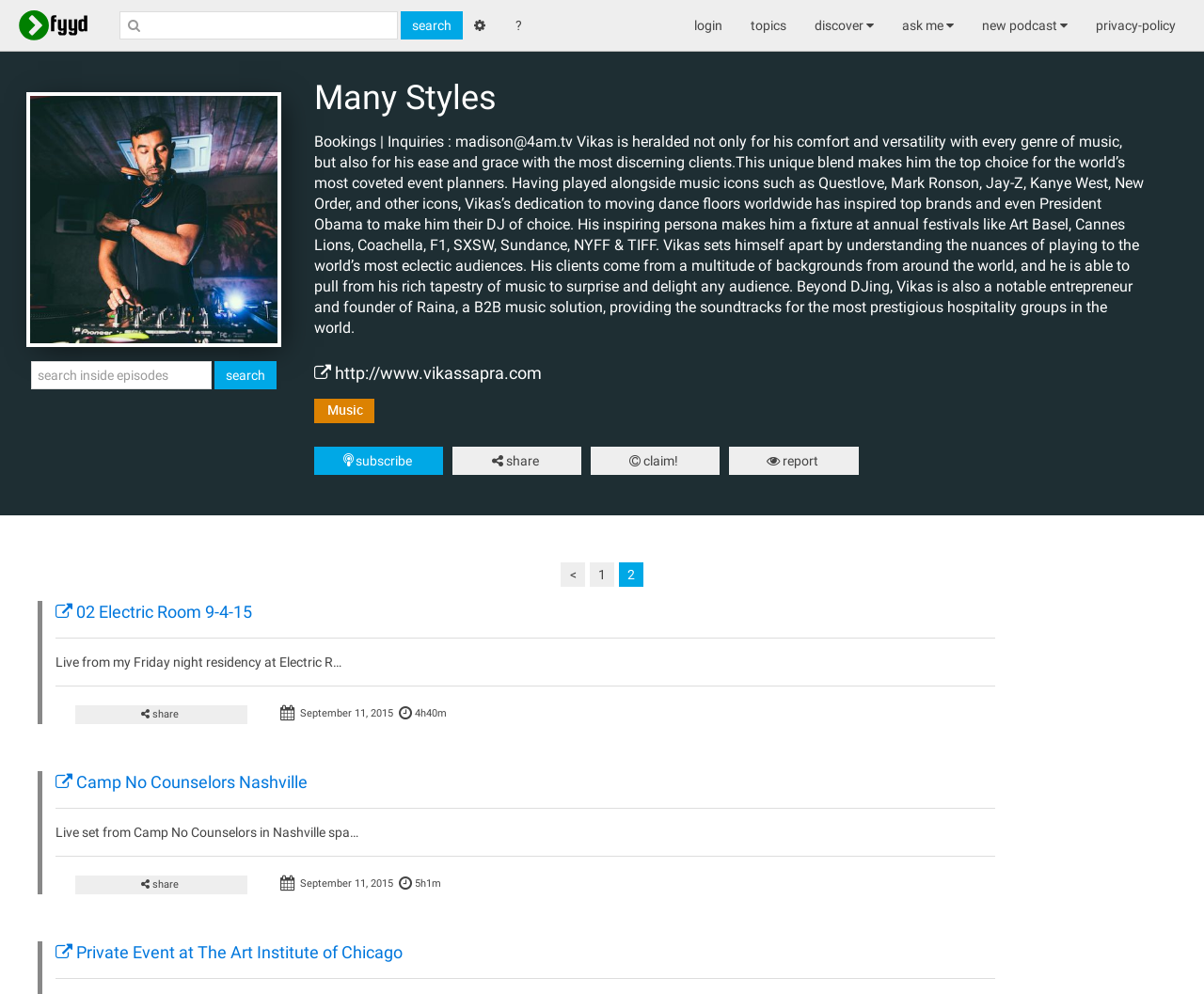What is the name of the company founded by Vikas? Please answer the question using a single word or phrase based on the image.

Raina